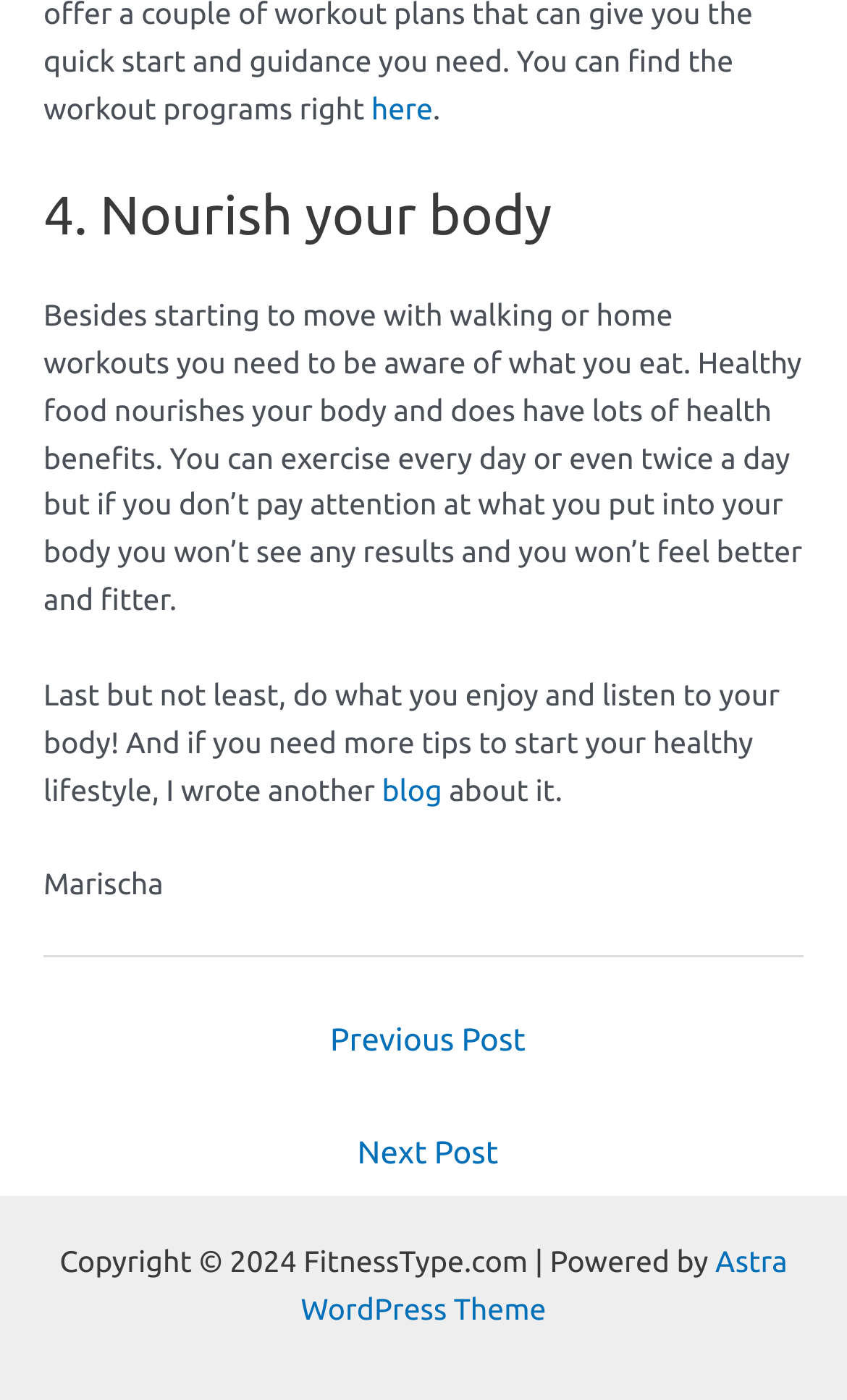Please provide a comprehensive answer to the question based on the screenshot: How many navigation links are there?

There are two navigation links, 'Previous Post' and 'Next Post', which are located at the bottom of the webpage, below the main content.